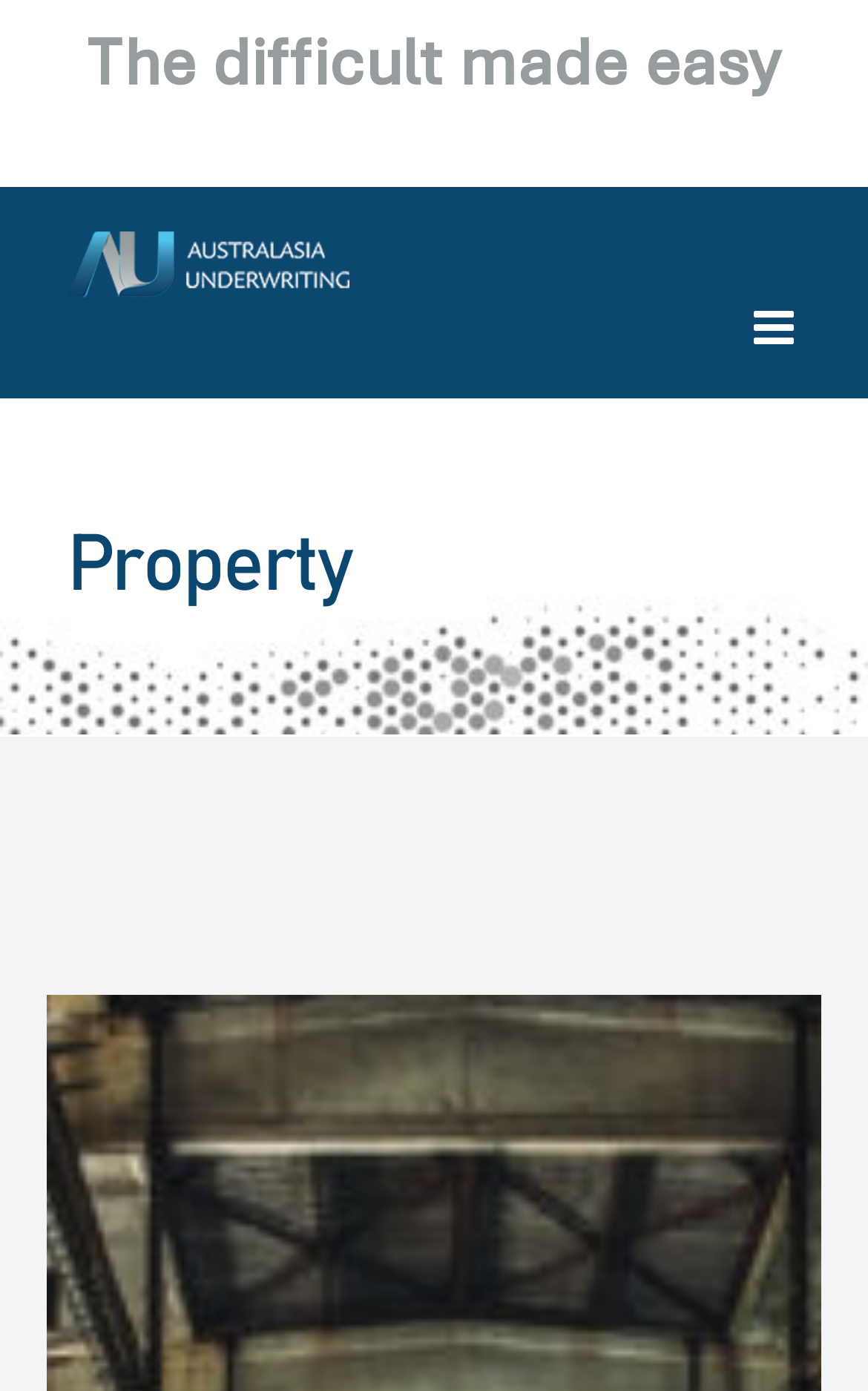Describe in detail what you see on the webpage.

The webpage is about property underwriting in Australasia, with a focus on high-risk properties. At the top-left corner, there is a logo of Australasia Underwriting, accompanied by a heading that reads "Property". 

Below the logo, there is a horizontal line of text, with the phrase "The difficult made easy" on the left, followed by a vertical bar, and then a phone number "+613 9559 3310" on the right. 

On the top-right corner, there is a toggle button to open the mobile menu. The menu is currently collapsed, and it is labeled as "Toggle mobile menu". 

The main content of the webpage is not explicitly described in the provided accessibility tree, but based on the meta description, it likely discusses the challenges of high-risk properties and the importance of consistency and certainty for property investors or commercial owners.